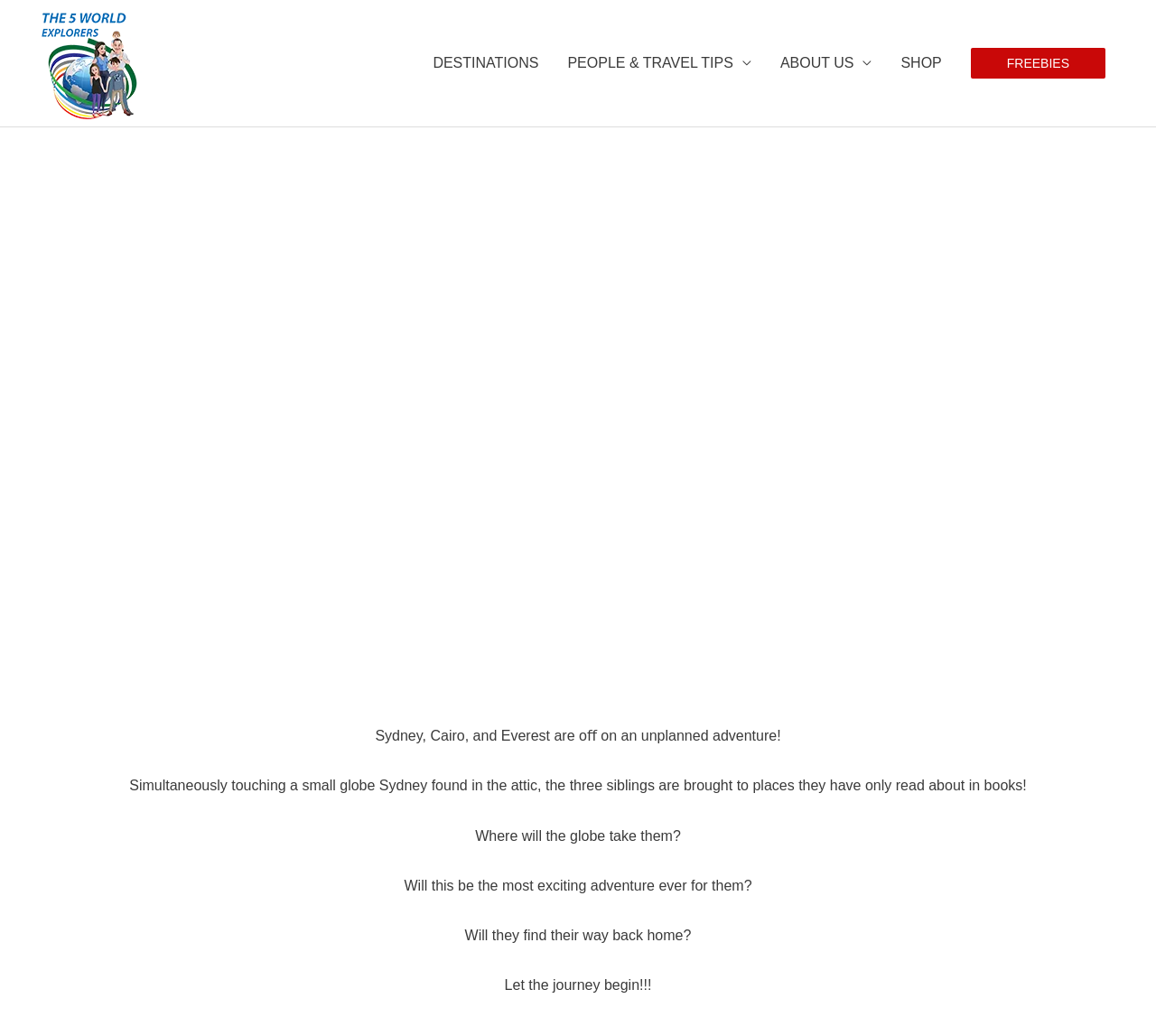For the following element description, predict the bounding box coordinates in the format (top-left x, top-left y, bottom-right x, bottom-right y). All values should be floating point numbers between 0 and 1. Description: About Us

[0.662, 0.0, 0.767, 0.122]